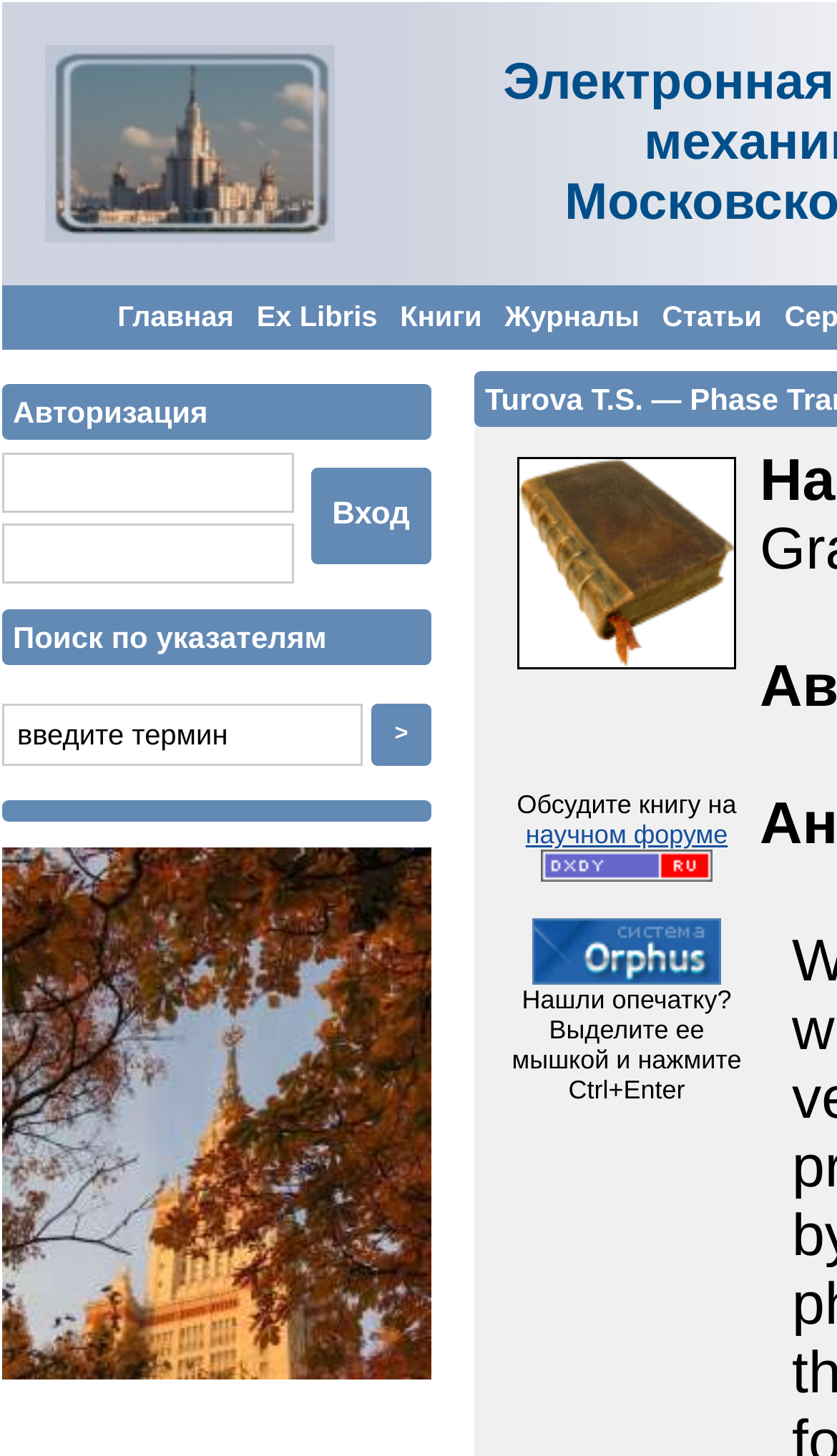Please find and report the bounding box coordinates of the element to click in order to perform the following action: "Click on the 'Главная' link". The coordinates should be expressed as four float numbers between 0 and 1, in the format [left, top, right, bottom].

[0.14, 0.206, 0.279, 0.228]